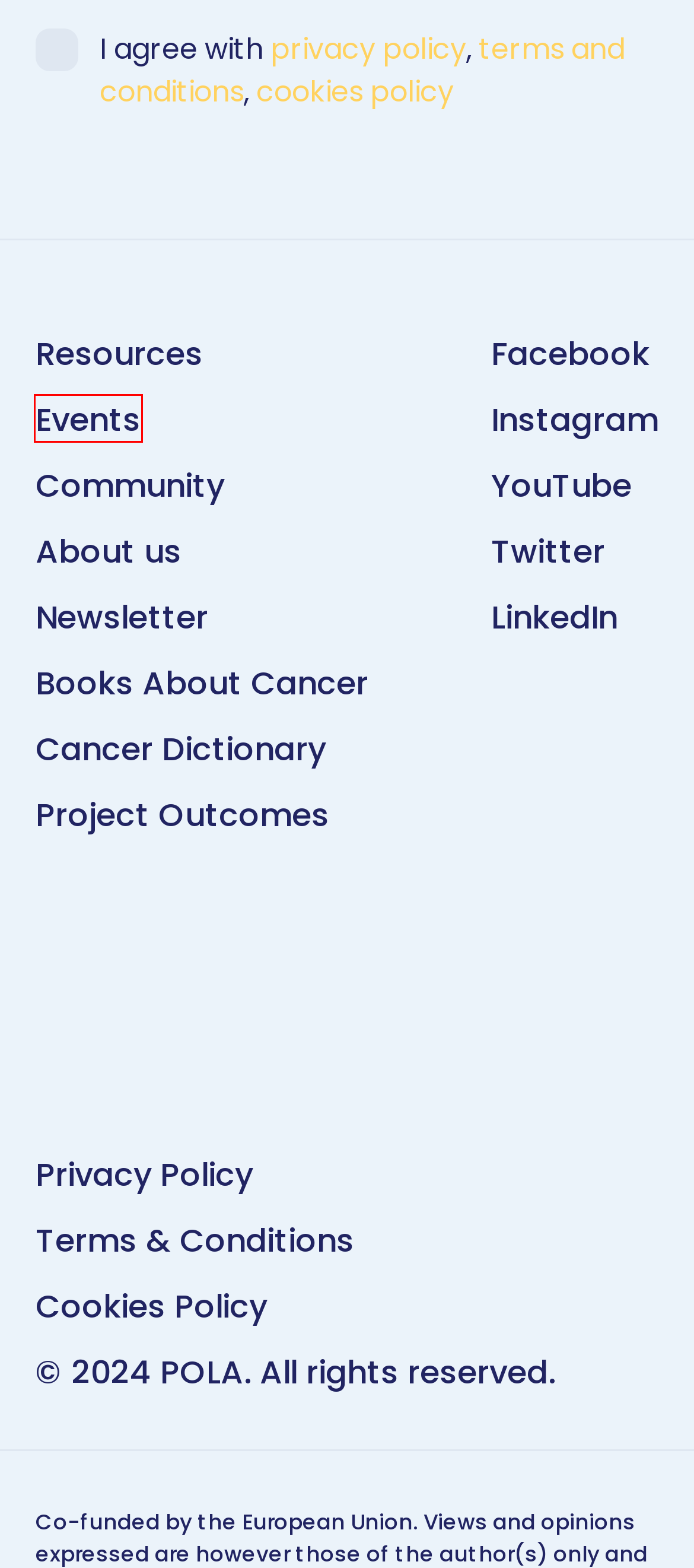You have been given a screenshot of a webpage, where a red bounding box surrounds a UI element. Identify the best matching webpage description for the page that loads after the element in the bounding box is clicked. Options include:
A. BeatCancer - Cookies policy
B. BeatCancer - Youth Cancer Survivors - About us
C. Fundacja Pani Ani - A'YA?! - Polish Network for AYA Survivors
D. BeatCancer - Youth Cancer Survivors - Events
E. Explore EU-CAYAS-NET Project Outcomes & Resources - BeatCancer
F. BeatCancer - Terms & Conditions
G. BeatCancer - Privacy policy
H. Cancer dictionary - BeatCancer

D